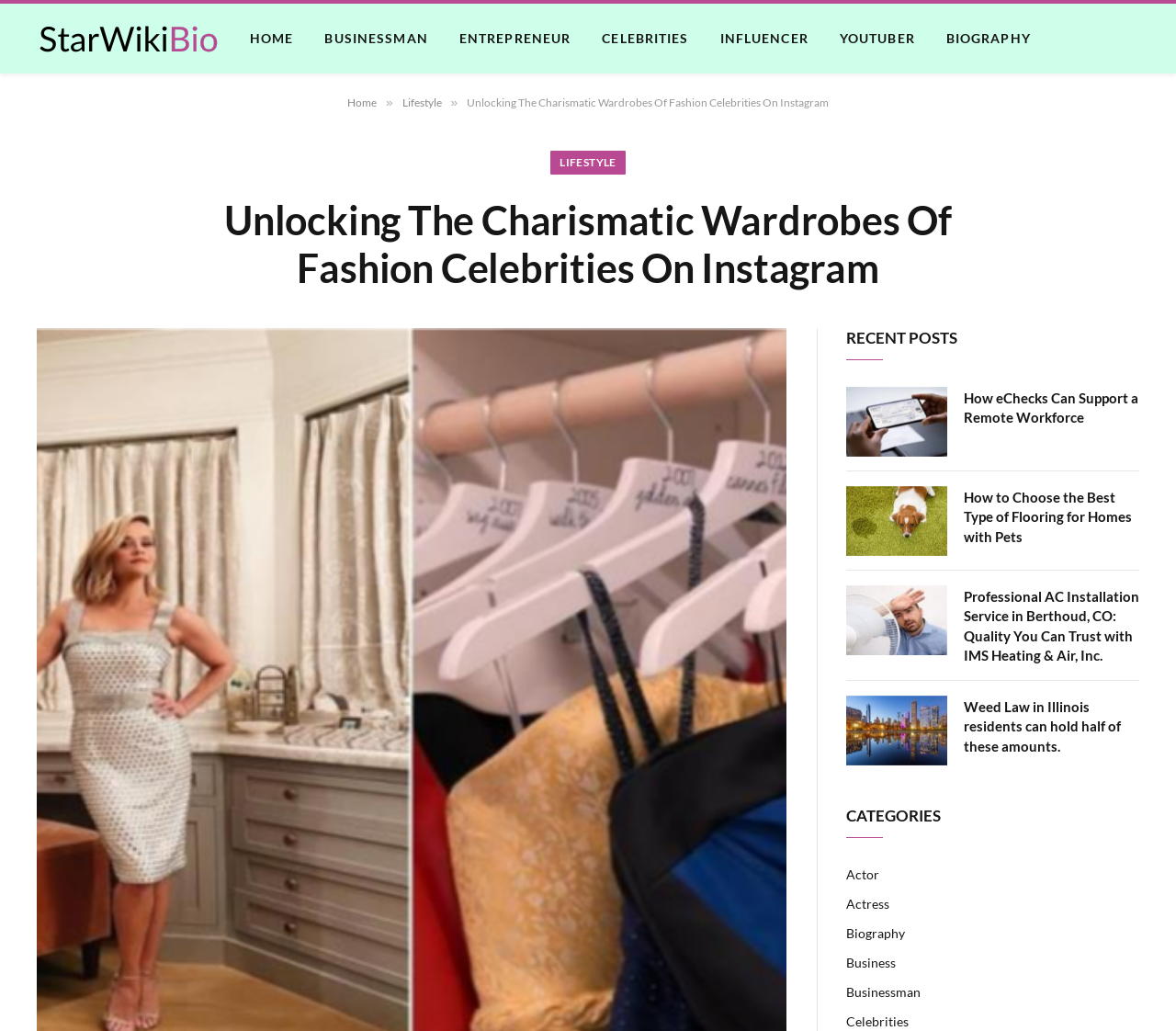Pinpoint the bounding box coordinates of the clickable element to carry out the following instruction: "read about unlocking the charismatic wardrobes of fashion celebrities on instagram."

[0.397, 0.093, 0.705, 0.106]